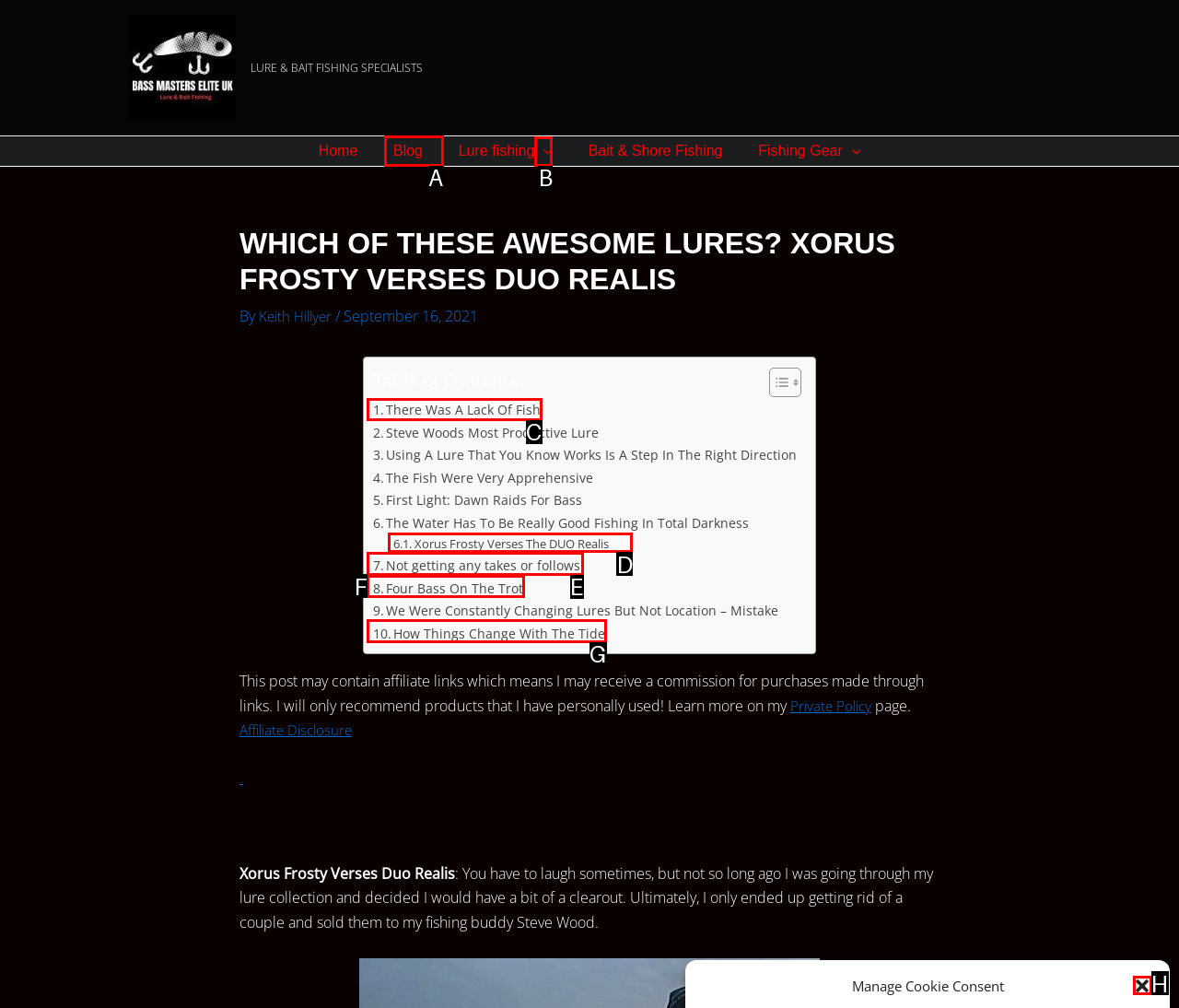Tell me which one HTML element I should click to complete the following instruction: Read the 'Blog' page
Answer with the option's letter from the given choices directly.

A